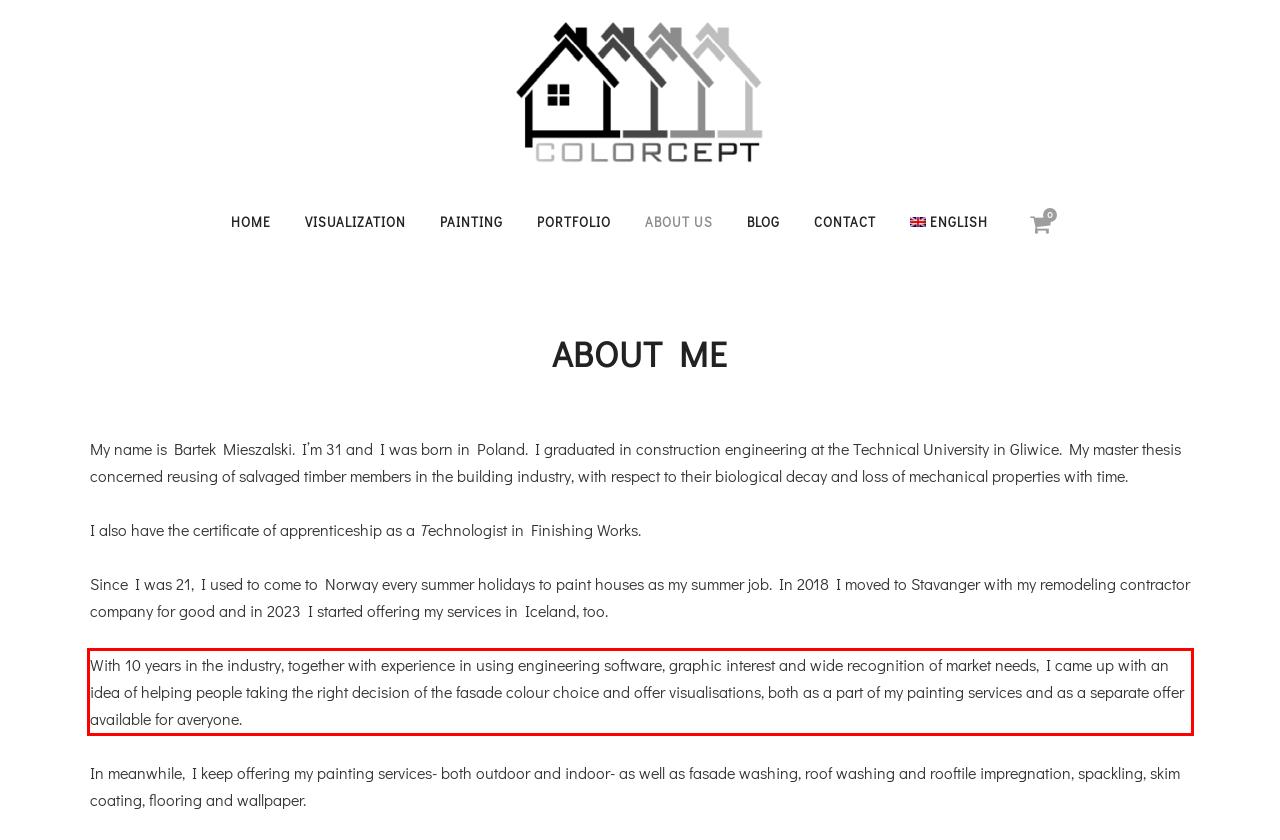You have a screenshot of a webpage with a red bounding box. Use OCR to generate the text contained within this red rectangle.

With 10 years in the industry, together with experience in using engineering software, graphic interest and wide recognition of market needs, I came up with an idea of helping people taking the right decision of the fasade colour choice and offer visualisations, both as a part of my painting services and as a separate offer available for averyone.